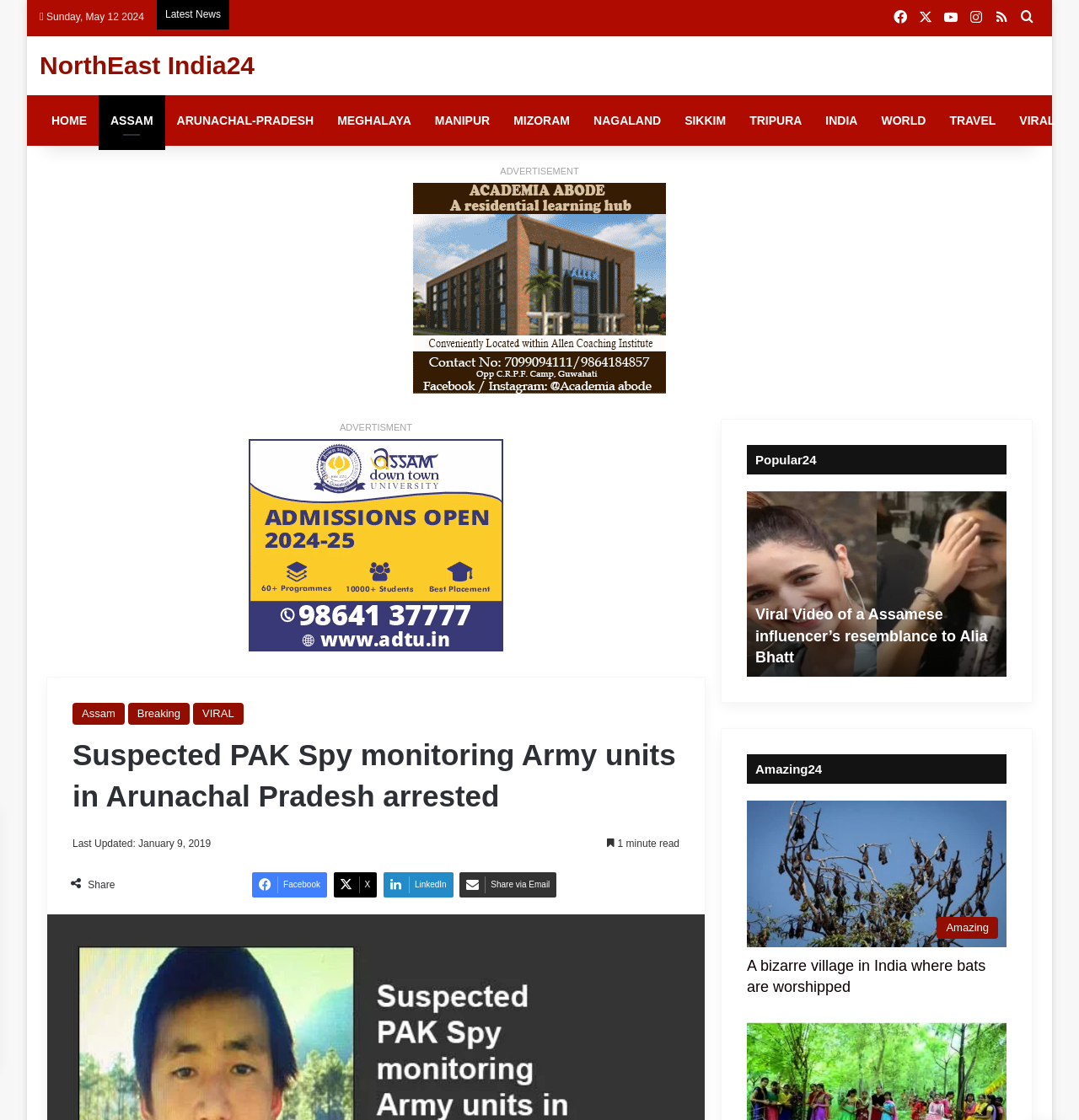Please identify the bounding box coordinates of the clickable area that will allow you to execute the instruction: "Read the 'Viral Video of a Assamese influencer’s resemblance to Alia Bhatt' article".

[0.7, 0.439, 0.933, 0.604]